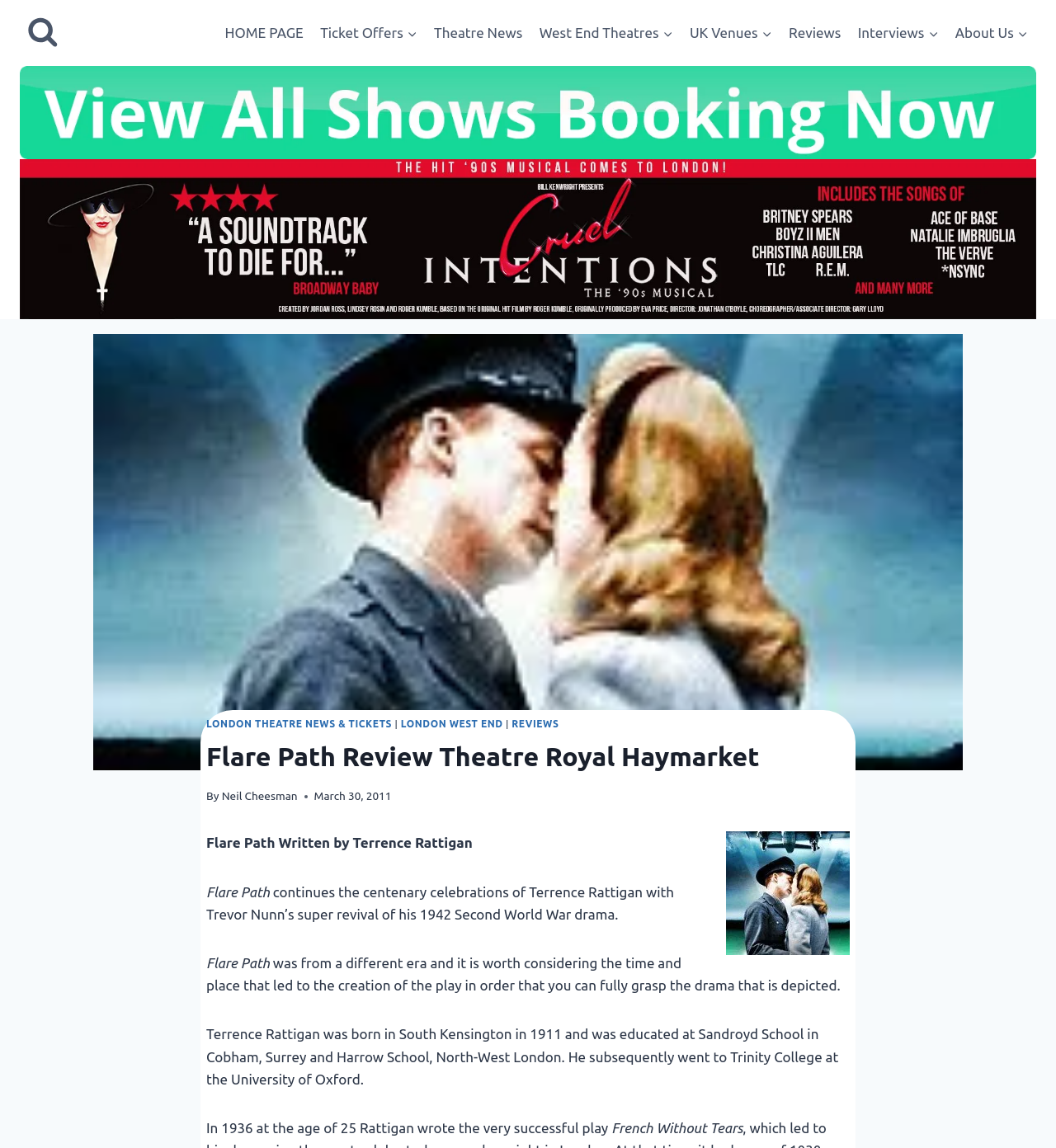Please determine the heading text of this webpage.

Flare Path Review Theatre Royal Haymarket